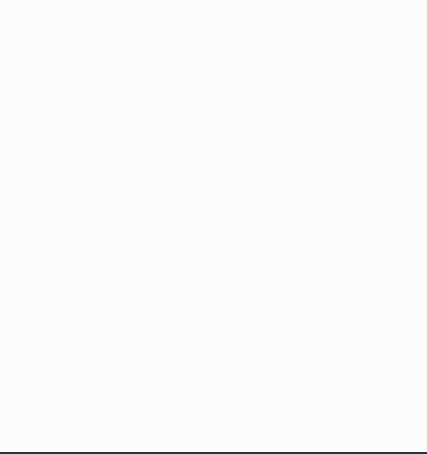Please reply to the following question with a single word or a short phrase:
What is the purpose of the necessary cookies?

Ensure basic functionality